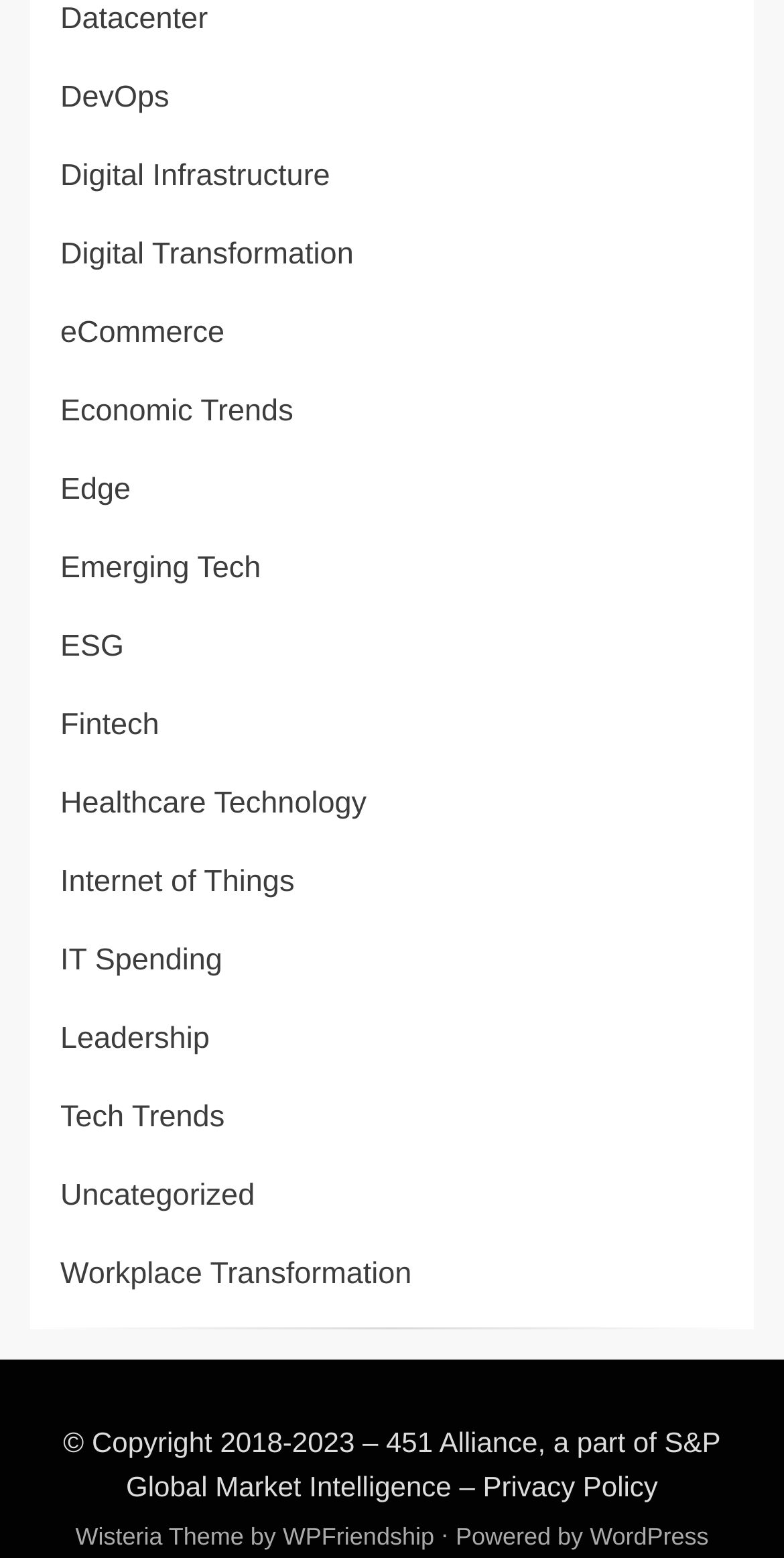Utilize the information from the image to answer the question in detail:
What is the platform used to power this webpage?

At the bottom of the webpage, there is a link element that says 'Powered by WordPress'. This suggests that the platform used to power this webpage is WordPress.